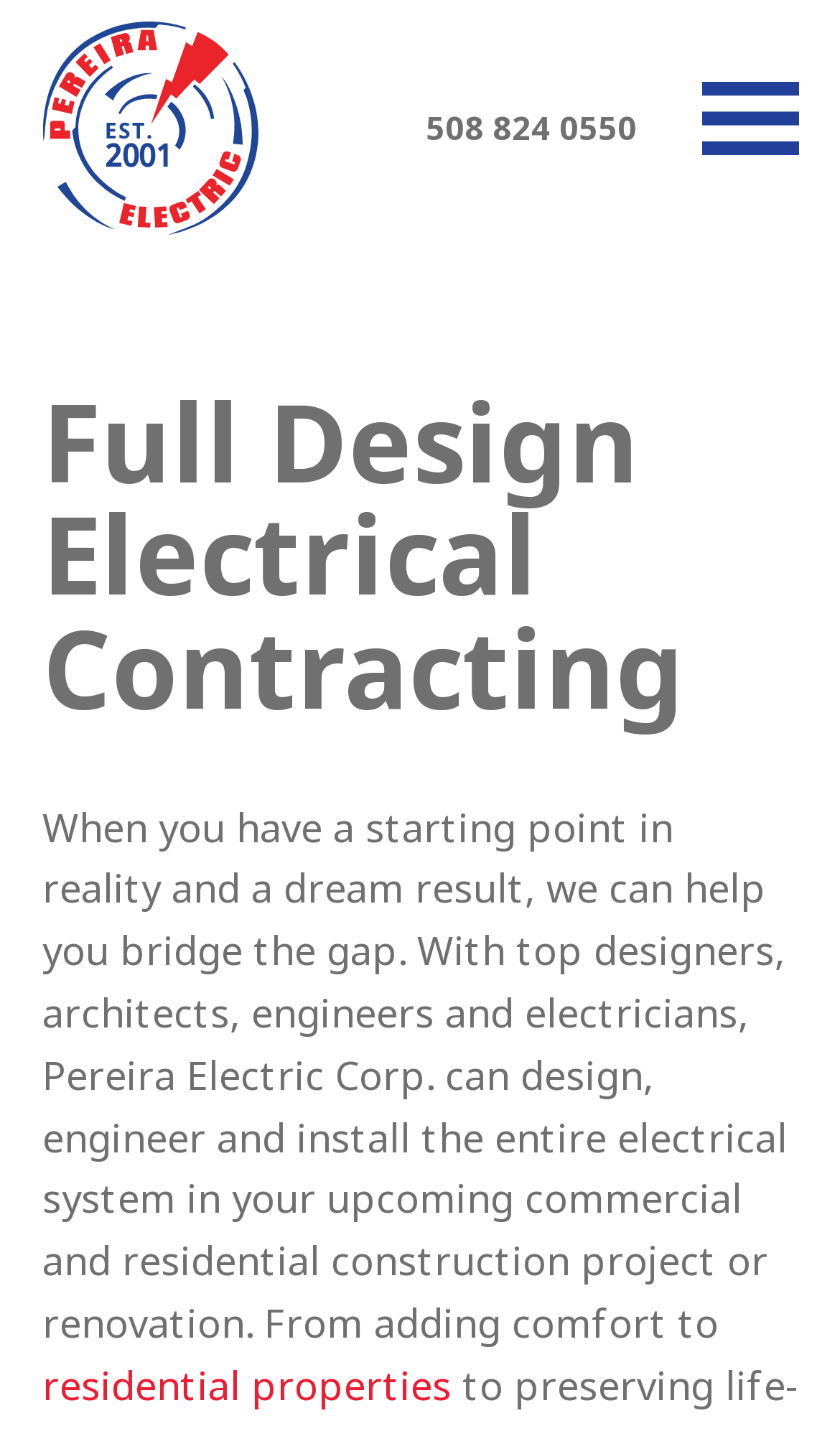Explain the webpage in detail.

The webpage is about Pereira Electric Corp, a commercial electrical contracting company. At the top left, there is a link "Pereira Electric Established in 2001" accompanied by an image with the same description. Below this, there is a heading "Full Design Electrical Contracting" that spans across the top of the page. 

To the right of the heading, there is a link with no text, and below it, there is a phone number "508 824 0550" displayed as a link. 

On the left side of the page, there is a block of text that describes the company's services, stating that they can help bridge the gap between a starting point and a desired result in commercial and residential construction projects or renovations. The text also mentions that they have top designers, architects, engineers, and electricians who can design, engineer, and install entire electrical systems. 

The text also mentions "residential properties" as a link at the bottom, which is likely a service offered by the company. Overall, the webpage appears to be a brief introduction to Pereira Electric Corp and its services.